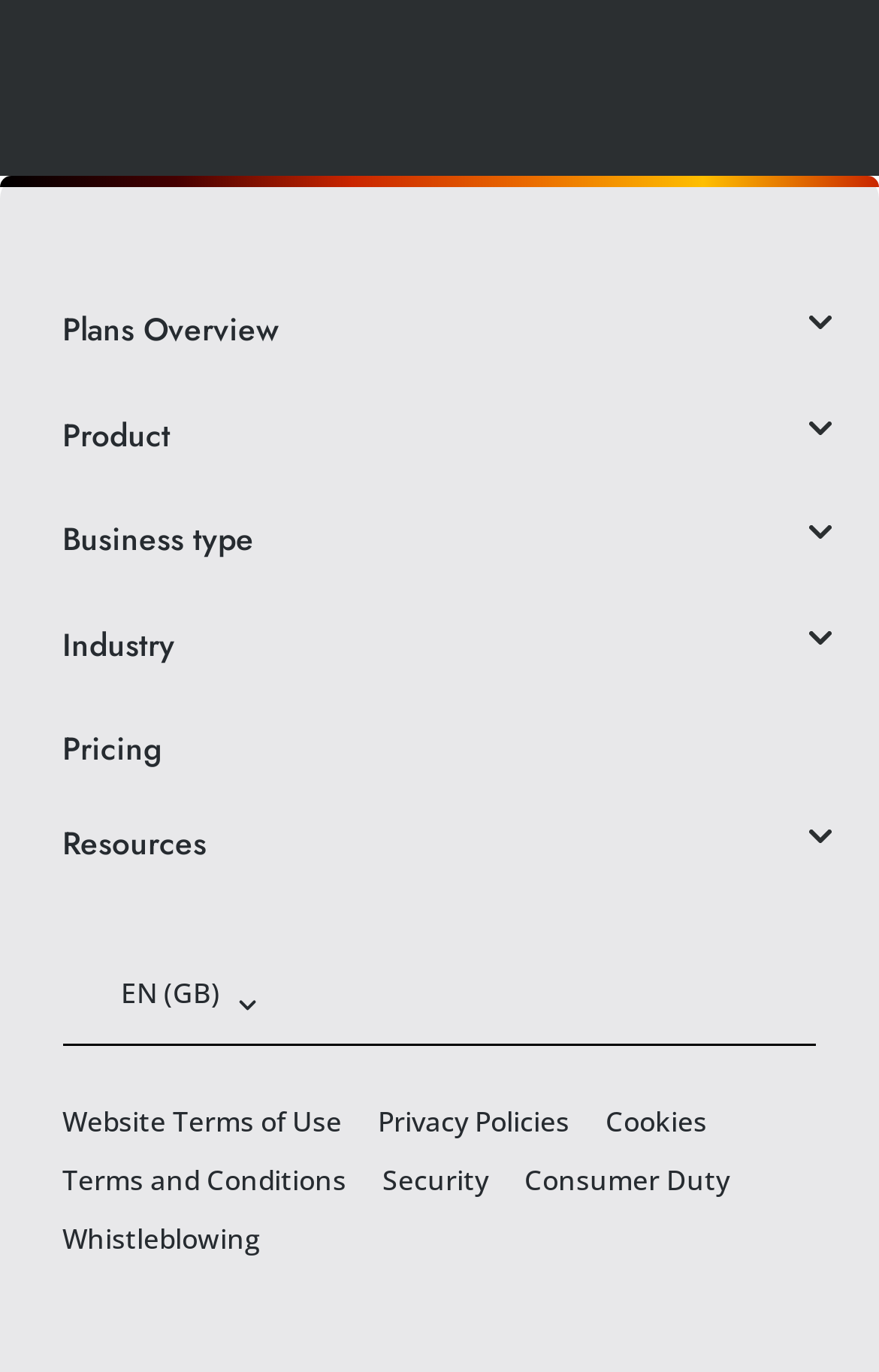Identify the bounding box coordinates for the region to click in order to carry out this instruction: "Check resources". Provide the coordinates using four float numbers between 0 and 1, formatted as [left, top, right, bottom].

[0.071, 0.599, 0.235, 0.632]